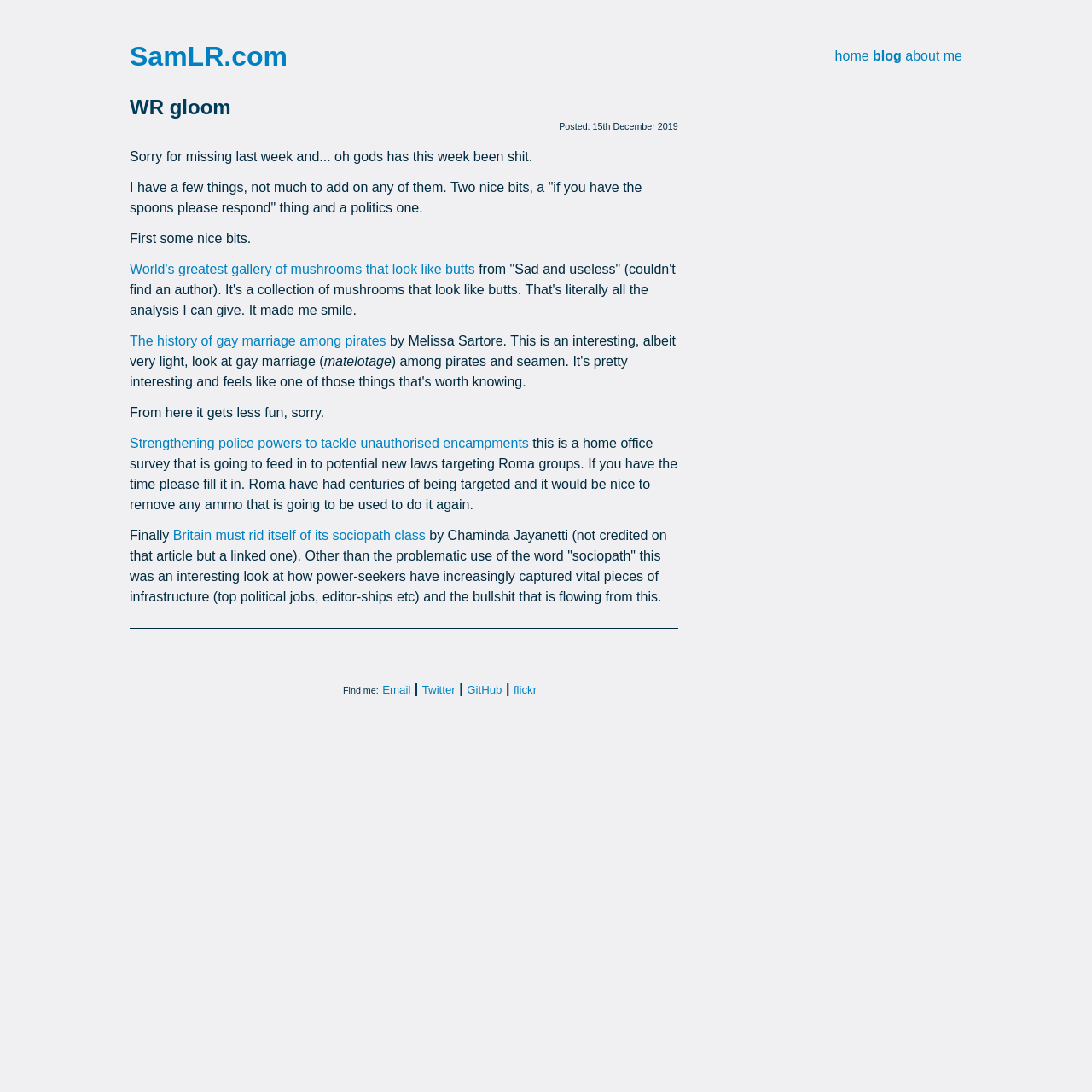Please identify the bounding box coordinates for the region that you need to click to follow this instruction: "read the blog".

[0.799, 0.045, 0.826, 0.058]